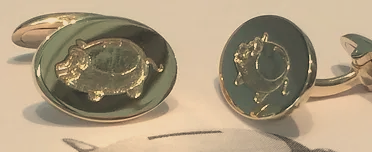Compose an extensive description of the image.

This image showcases a pair of elegant cufflinks designed with unique engravings. Each cufflink features an oval shape with a polished metallic finish, reflecting a sophisticated golden hue. The left cufflink displays an intricately engraved depiction of a pig, while the right cufflink presents another artistic interpretation of the same animal. These cufflinks embody the artistry and craftsmanship associated with traditional jewelry, making them a perfect accessory for formal or festive occasions. Ideal for those who appreciate distinctive and personalized pieces, they can also symbolize wealth and prosperity, adding a touch of charm to any attire.